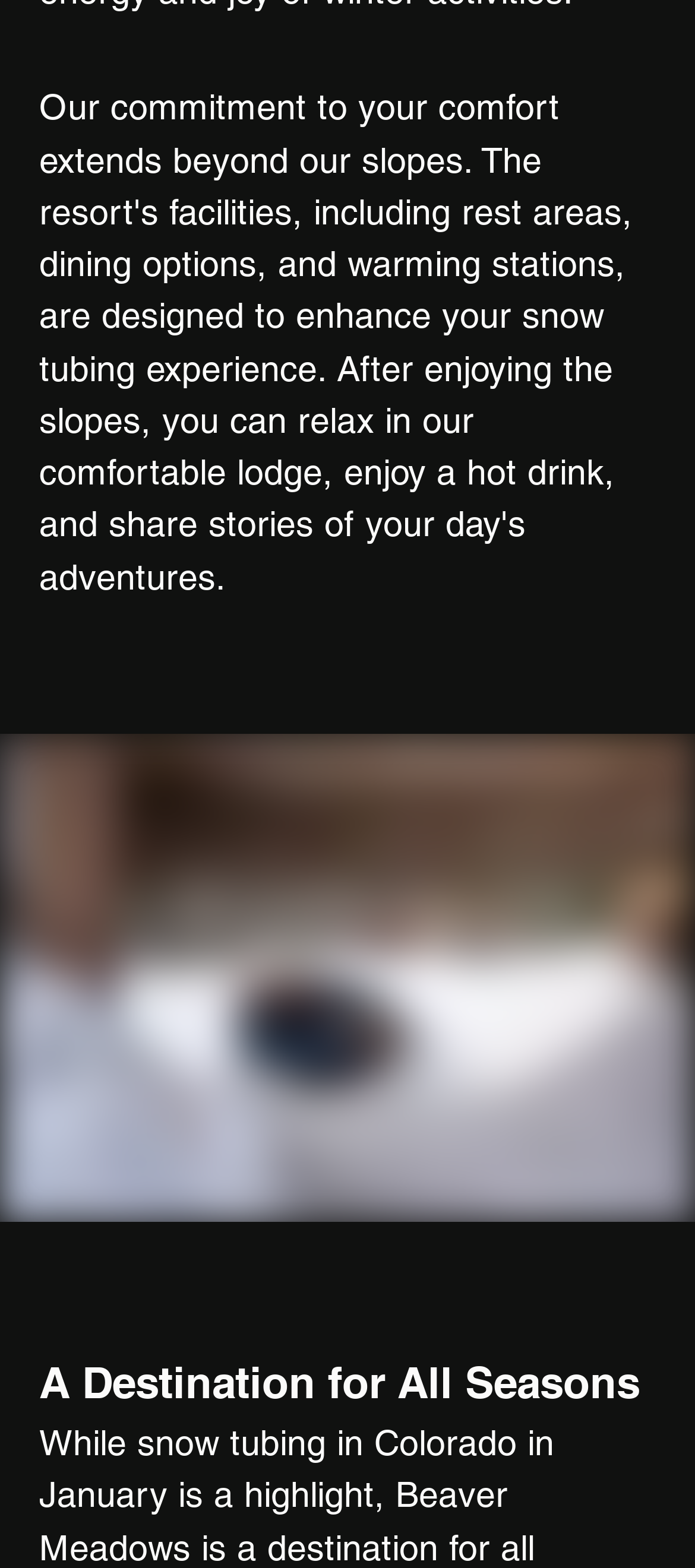Please indicate the bounding box coordinates of the element's region to be clicked to achieve the instruction: "See all recent posts". Provide the coordinates as four float numbers between 0 and 1, i.e., [left, top, right, bottom].

[0.644, 0.107, 0.774, 0.134]